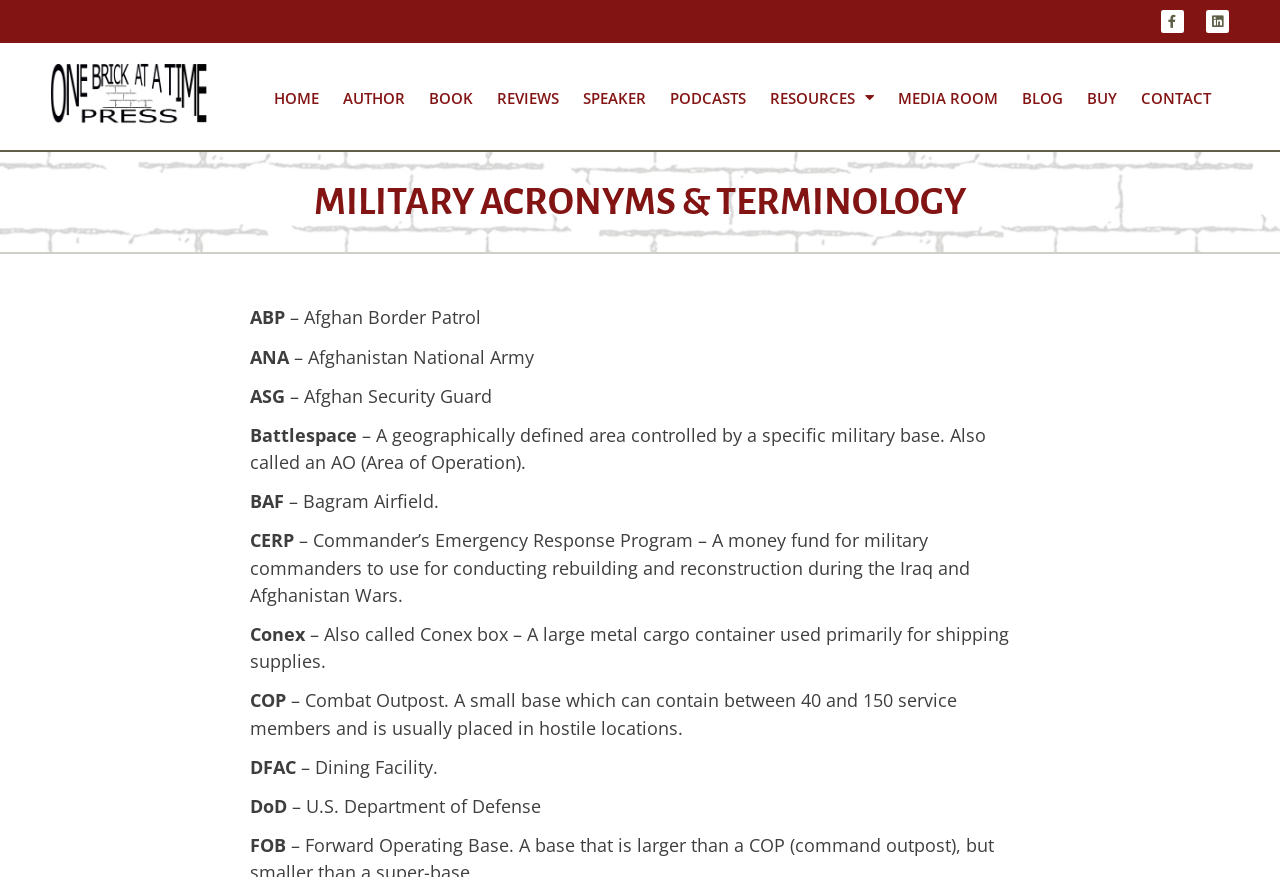Give a one-word or one-phrase response to the question: 
How many links are in the navigation menu?

11